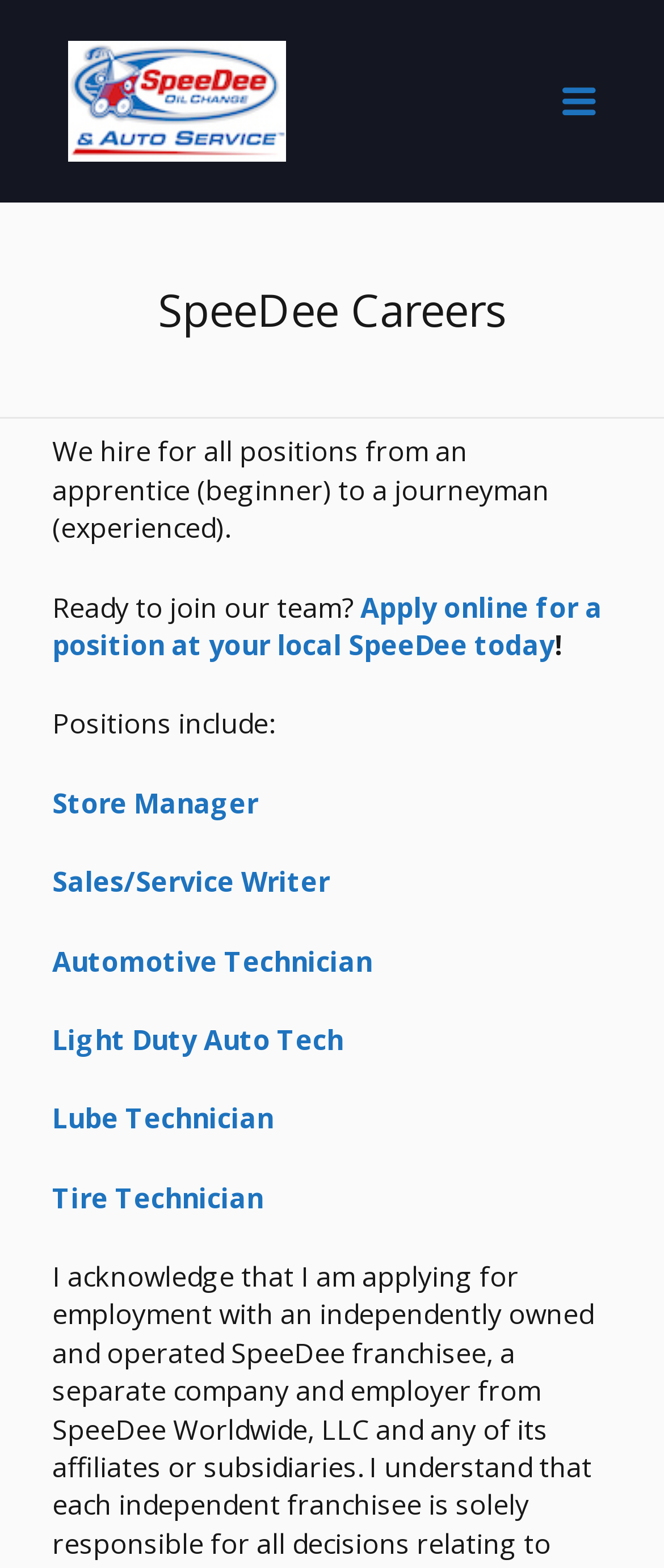Answer the question below with a single word or a brief phrase: 
What is the purpose of the webpage?

Customized hiring platform